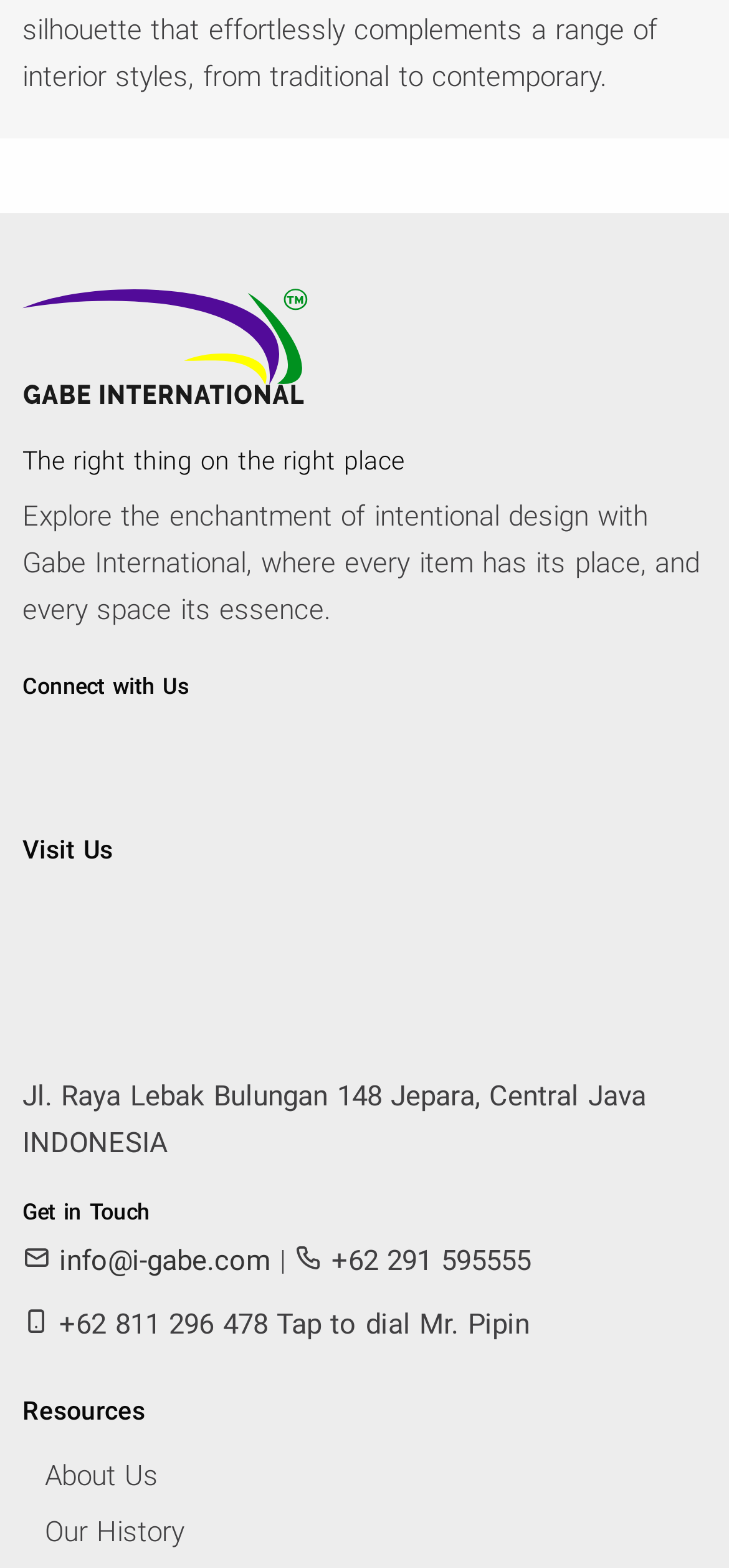Please find the bounding box coordinates of the element's region to be clicked to carry out this instruction: "Visit Gabe International Location".

[0.031, 0.593, 0.969, 0.615]